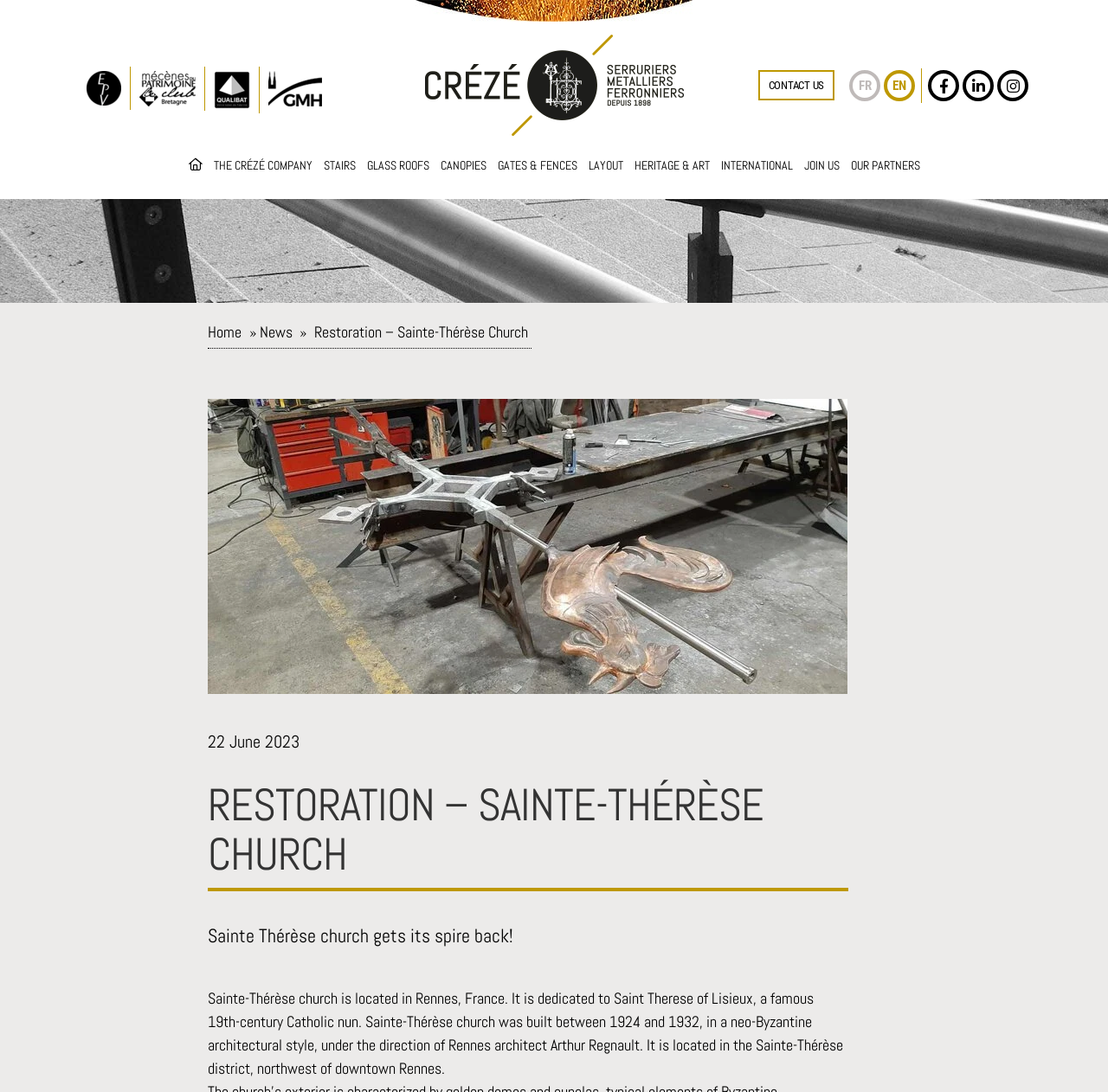Please provide the bounding box coordinates for the element that needs to be clicked to perform the following instruction: "Select the EN language option". The coordinates should be given as four float numbers between 0 and 1, i.e., [left, top, right, bottom].

[0.798, 0.064, 0.826, 0.092]